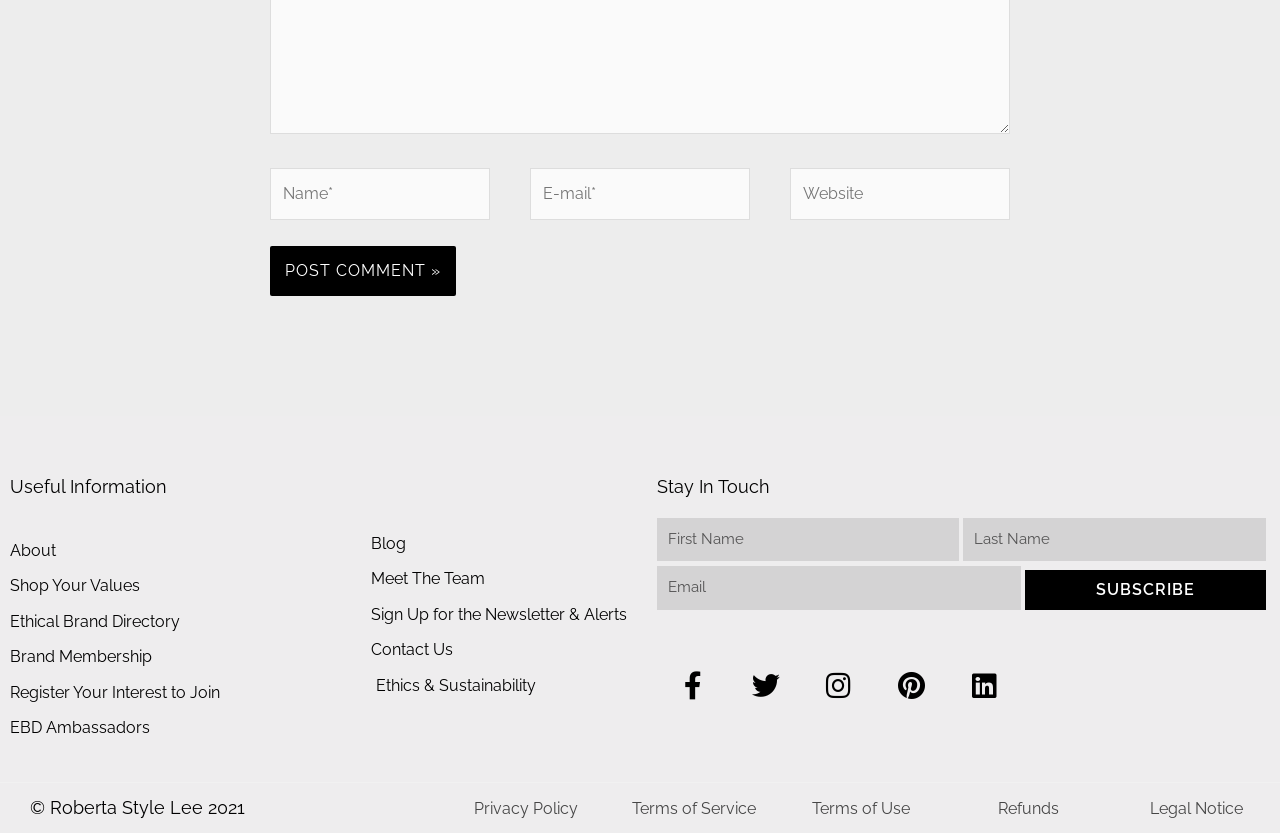Determine the bounding box coordinates for the clickable element to execute this instruction: "Subscribe to the newsletter". Provide the coordinates as four float numbers between 0 and 1, i.e., [left, top, right, bottom].

[0.8, 0.684, 0.989, 0.732]